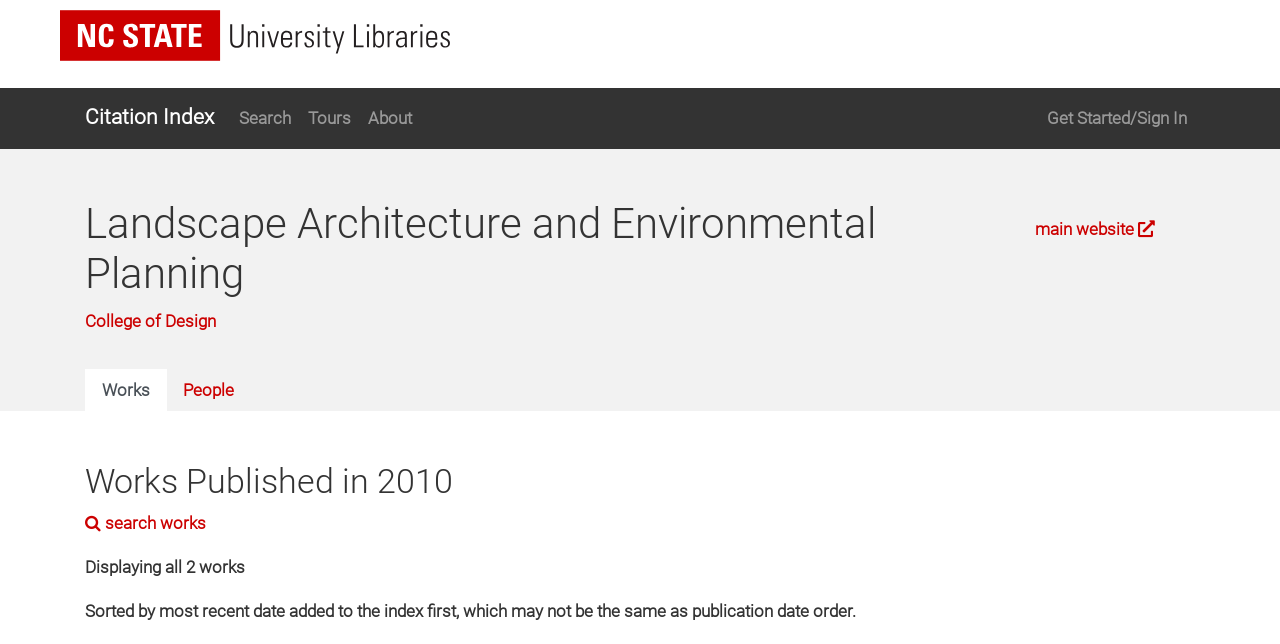Can you find and provide the title of the webpage?

Landscape Architecture and Environmental Planning